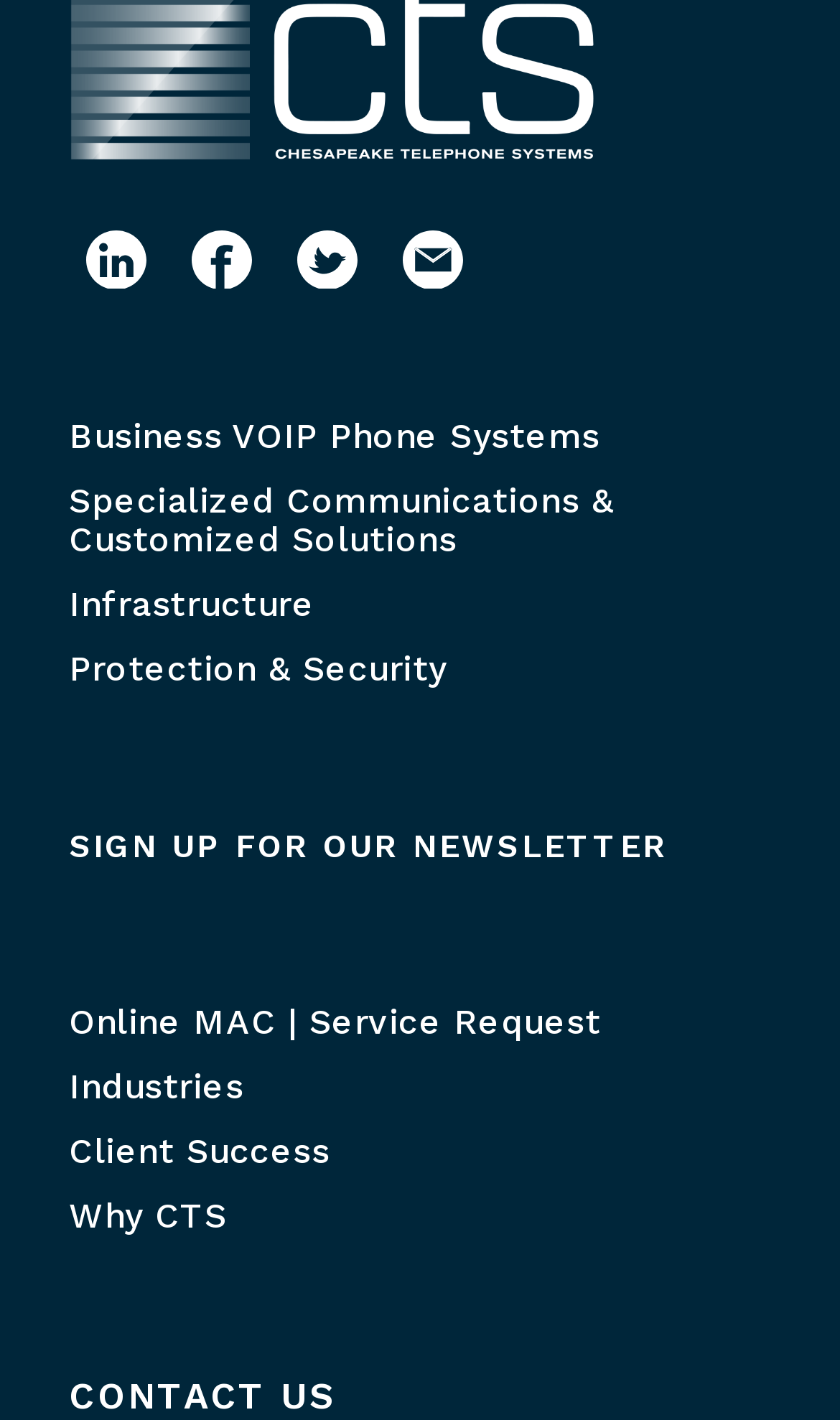Please indicate the bounding box coordinates for the clickable area to complete the following task: "Learn about Protection and Security". The coordinates should be specified as four float numbers between 0 and 1, i.e., [left, top, right, bottom].

[0.082, 0.456, 0.532, 0.485]